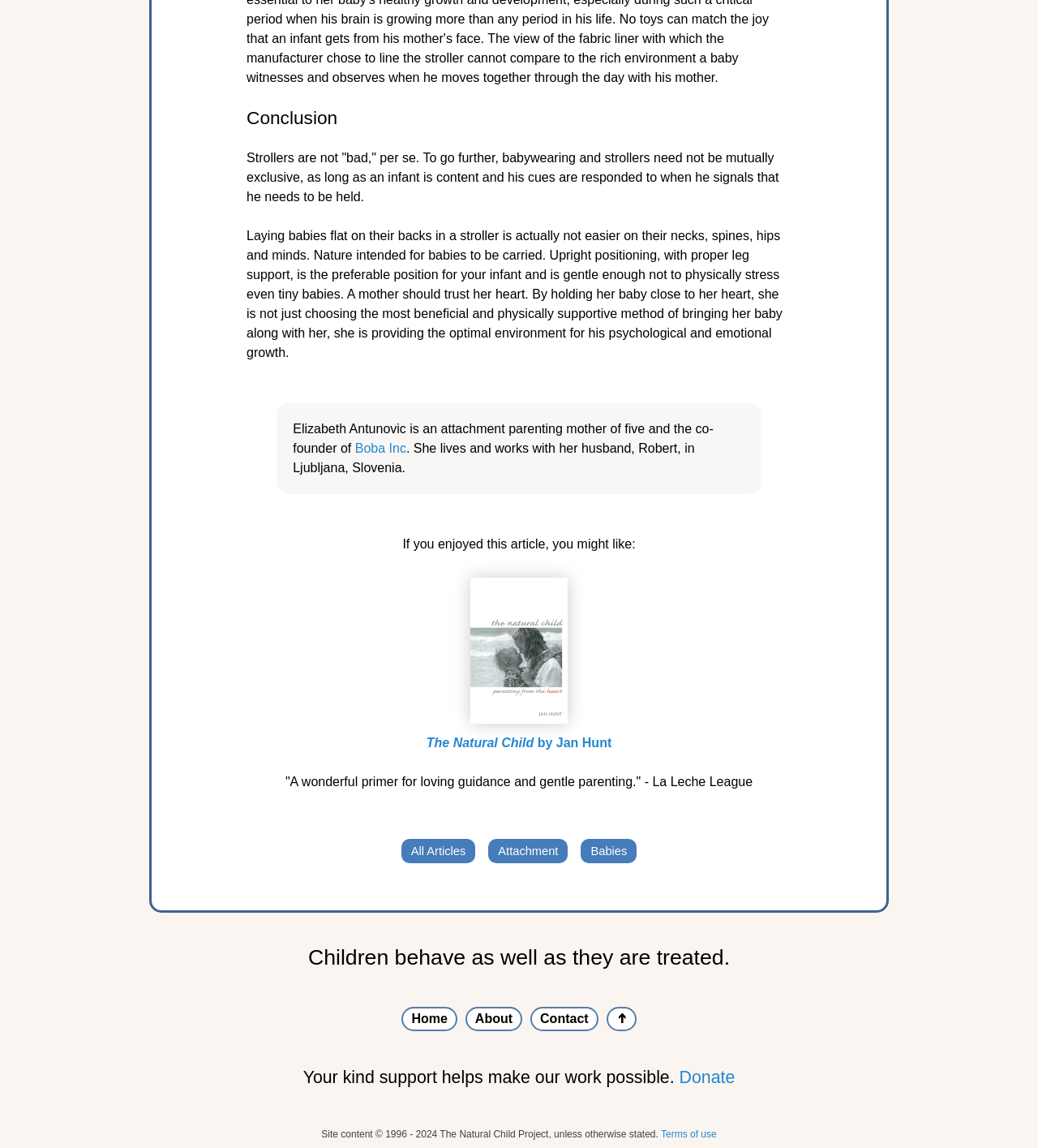Respond to the following query with just one word or a short phrase: 
What is the purpose of the 'Donate' button?

To support the website's work